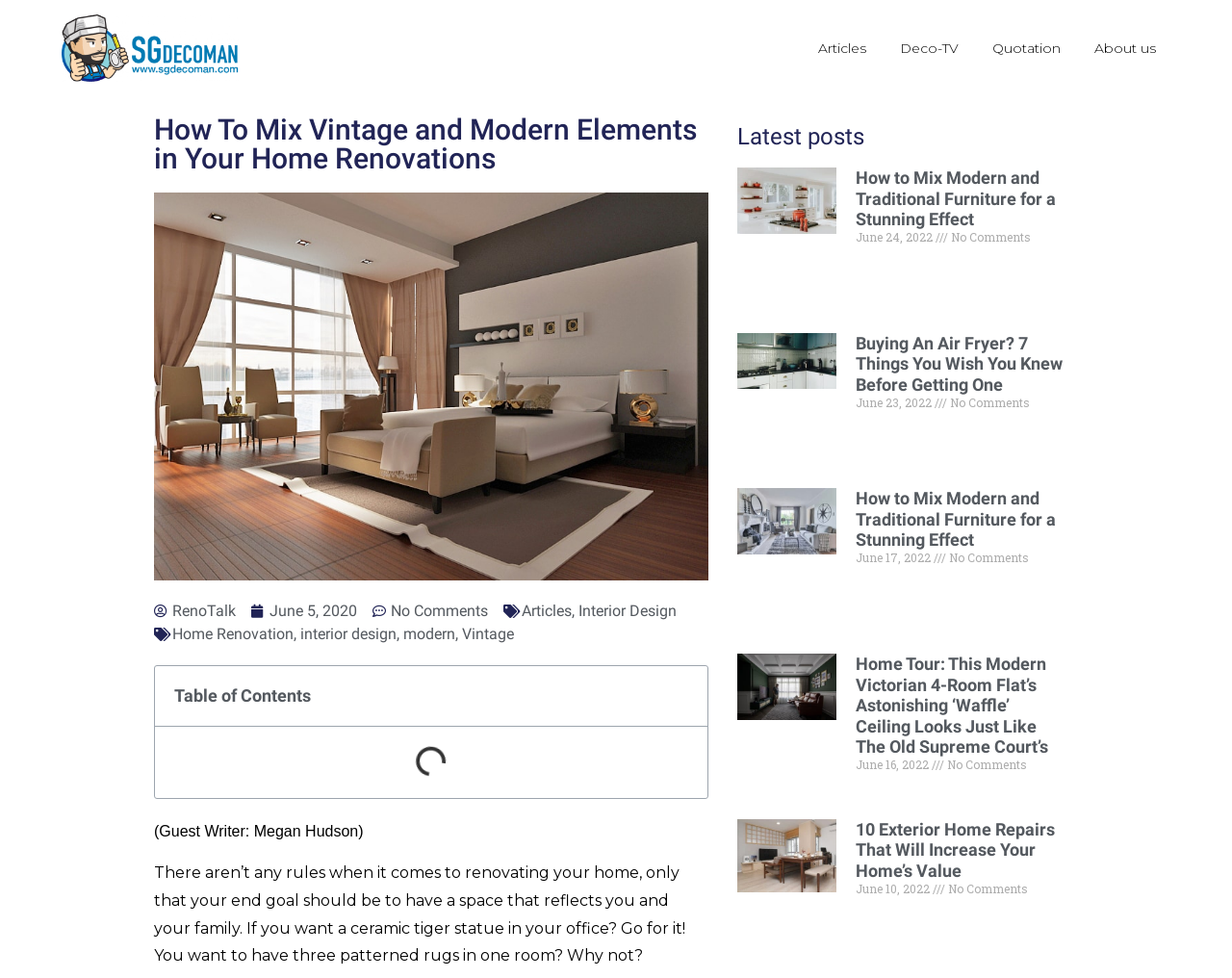Mark the bounding box of the element that matches the following description: "Quotation".

[0.794, 0.027, 0.873, 0.072]